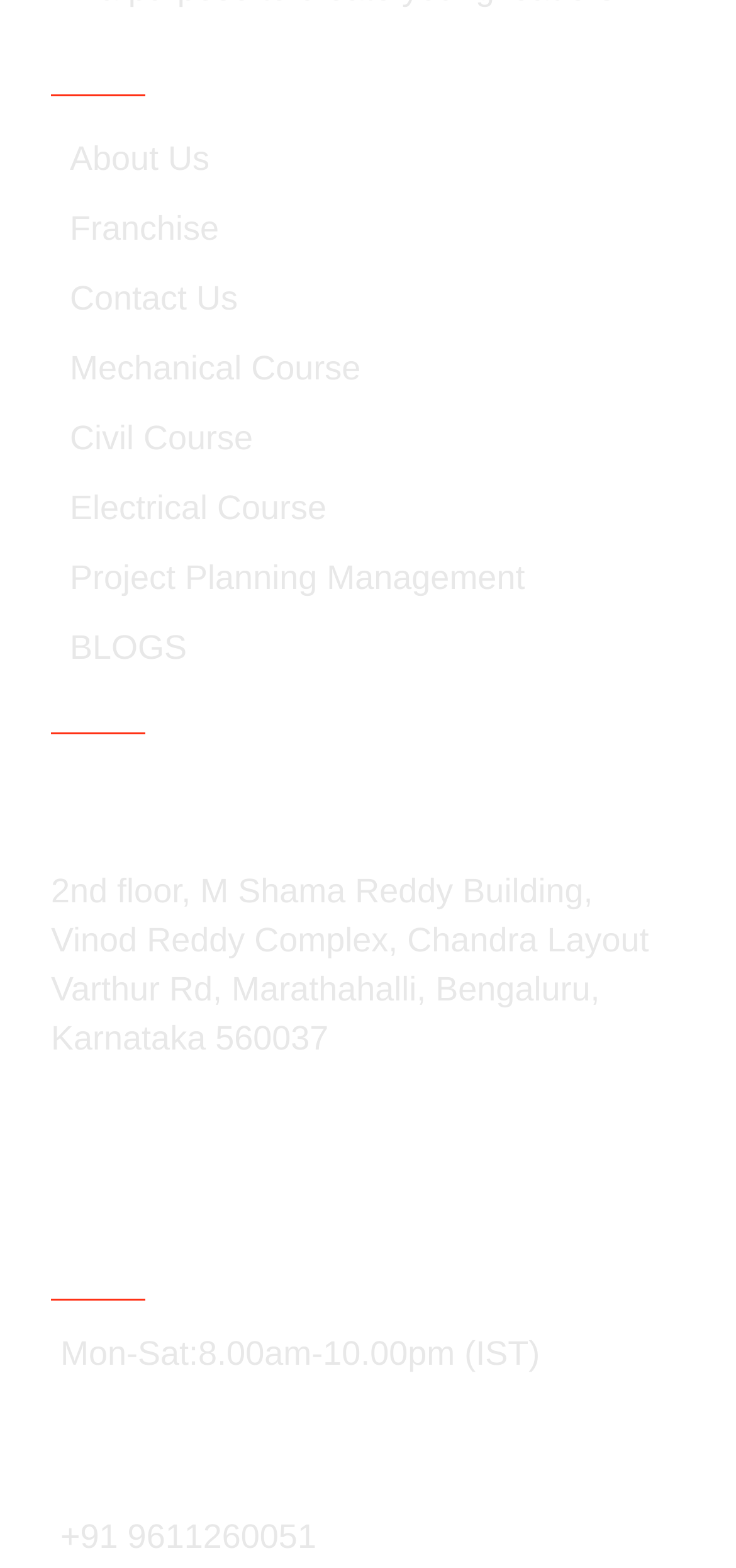Determine the bounding box coordinates for the UI element matching this description: "Privacy Policy".

None